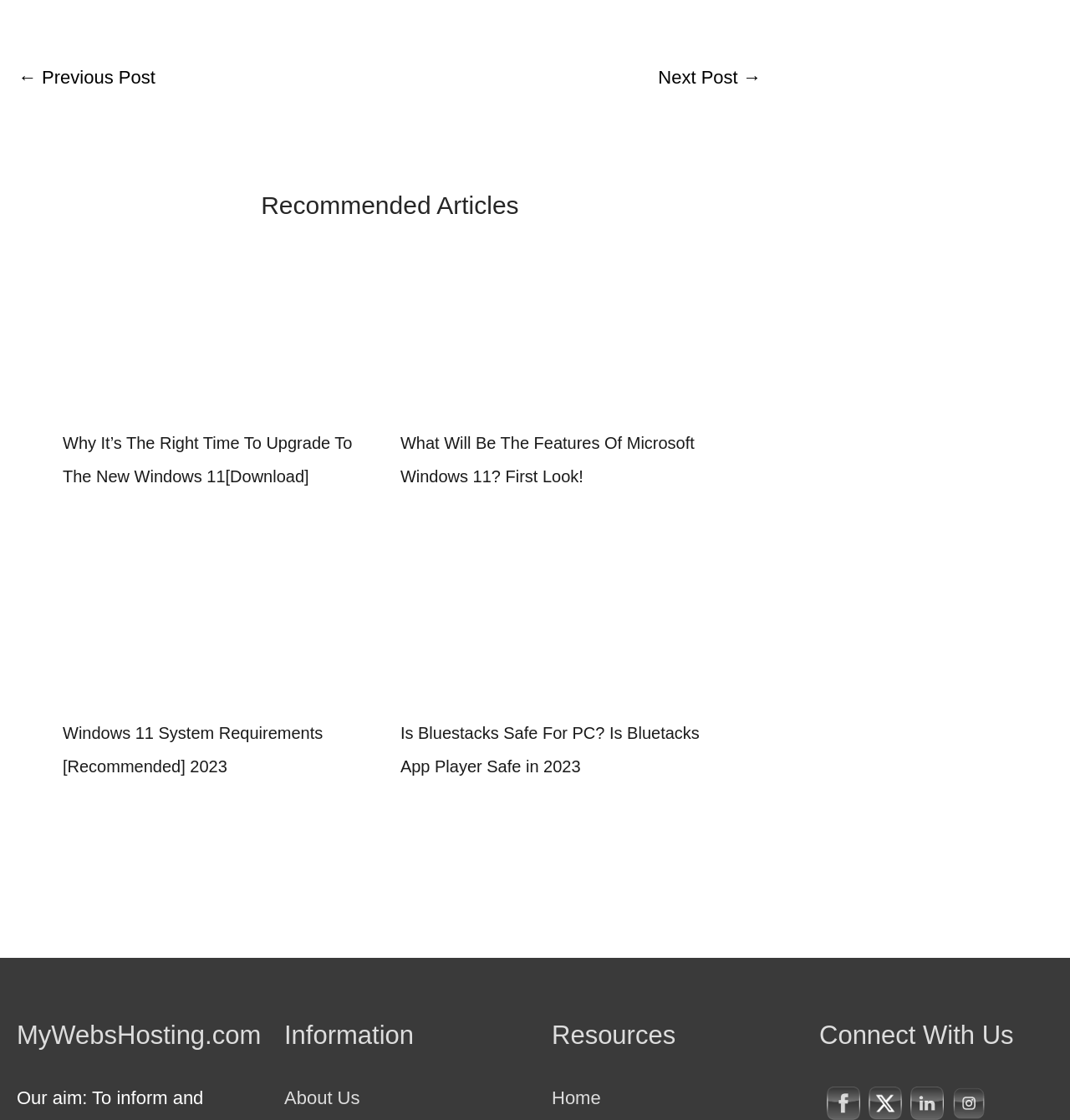Please specify the bounding box coordinates of the clickable region necessary for completing the following instruction: "Contact CH Financial Management & Consulting". The coordinates must consist of four float numbers between 0 and 1, i.e., [left, top, right, bottom].

None